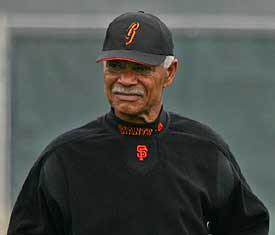Present a detailed portrayal of the image.

This image features Felipe Alou, the first Dominican-born manager in Major League Baseball, showcasing a warm expression. Alou is dressed in a black San Francisco Giants uniform, complete with the team’s iconic logo on his cap. Renowned for his significant contributions to baseball, Alou played a crucial role in bridging the gap for Latino players in the sport, reflecting the broader themes of overcoming barriers faced by Latinos in baseball history. His journey from humble beginnings to MLB leadership symbolizes the dedication and resilience of many Latino ballplayers. This context highlights the cultural impact of baseball within Latino communities, illustrating how Alou's achievements resonate with the next generation of players.